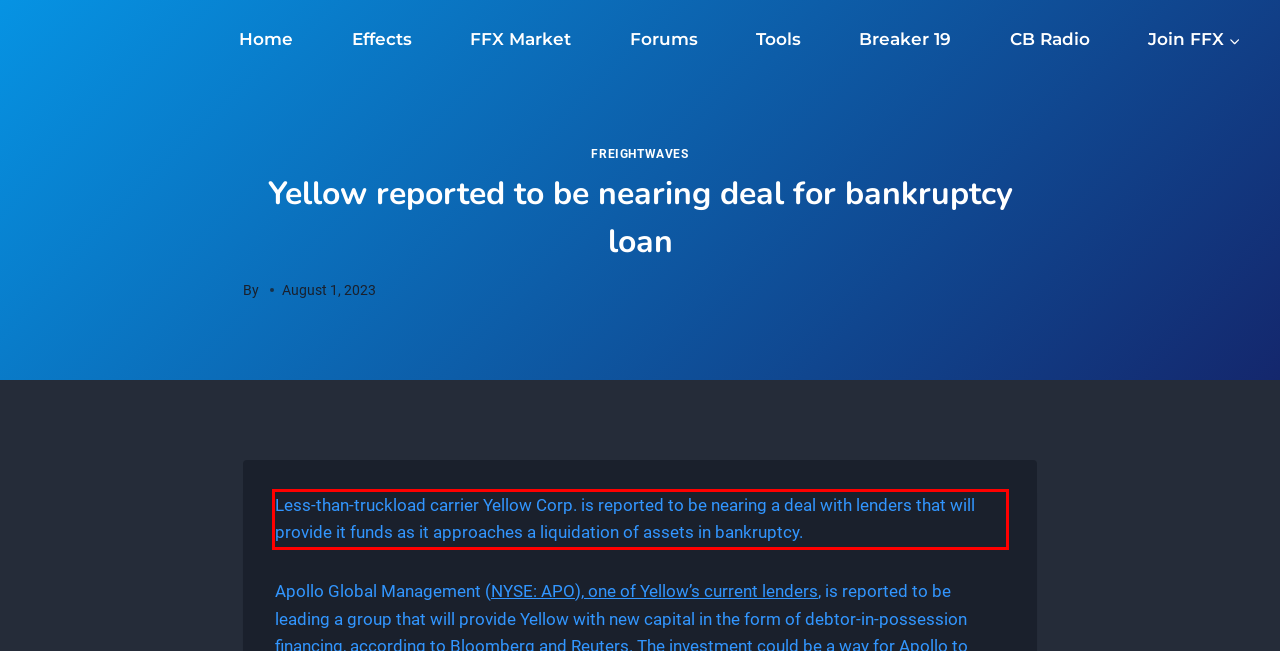The screenshot you have been given contains a UI element surrounded by a red rectangle. Use OCR to read and extract the text inside this red rectangle.

Less-than-truckload carrier Yellow Corp. is reported to be nearing a deal with lenders that will provide it funds as it approaches a liquidation of assets in bankruptcy.